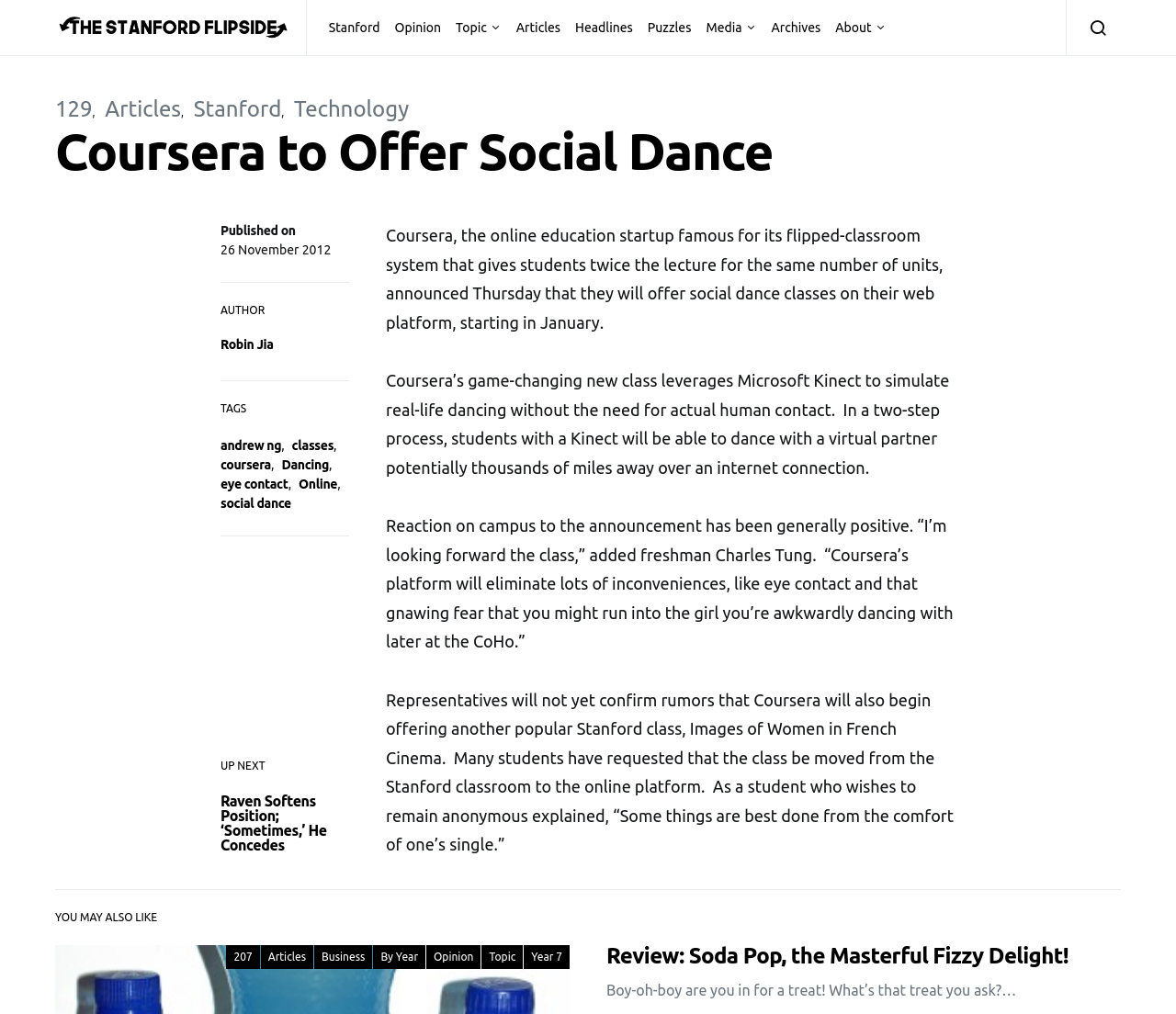What is the name of the Stanford class that may be offered online?
Answer the question with just one word or phrase using the image.

Images of Women in French Cinema